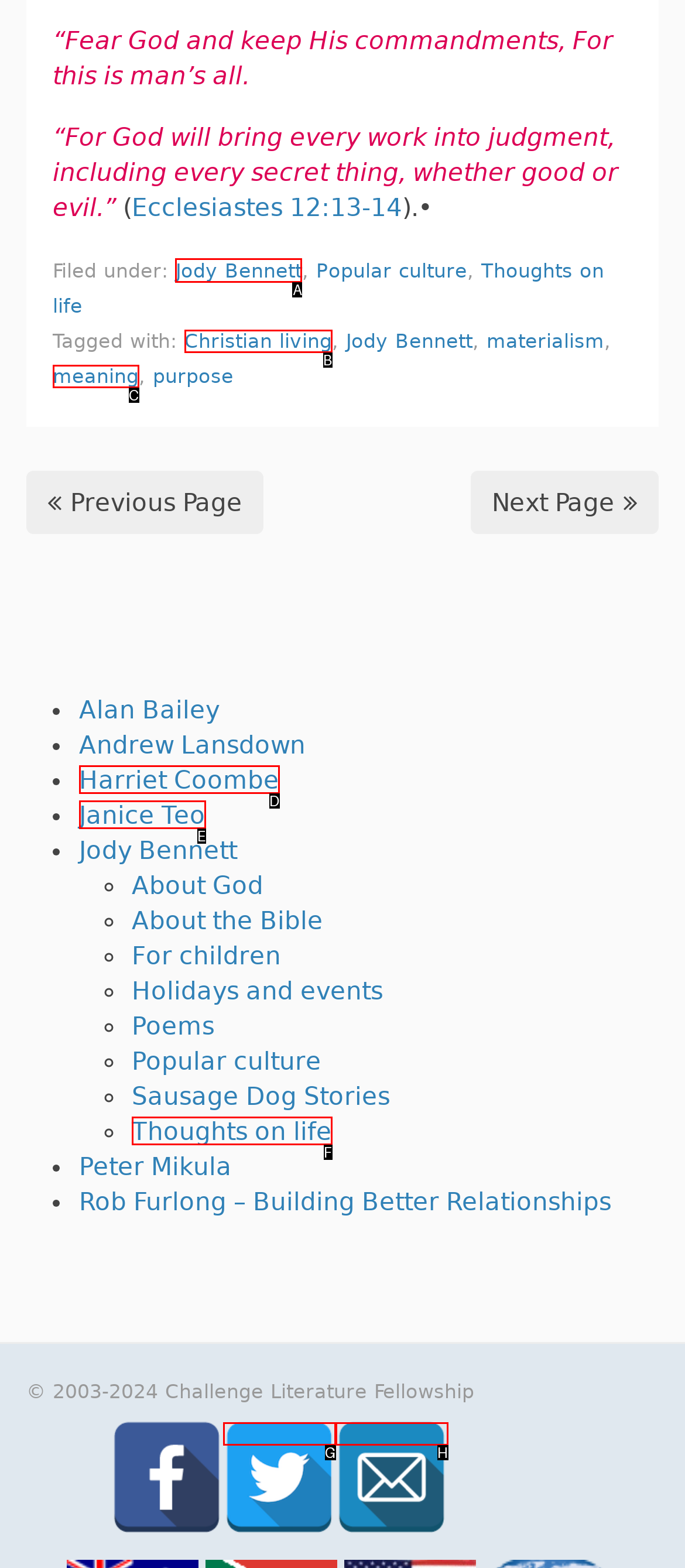Pick the option that should be clicked to perform the following task: Follow the 'Jody Bennett' link
Answer with the letter of the selected option from the available choices.

A